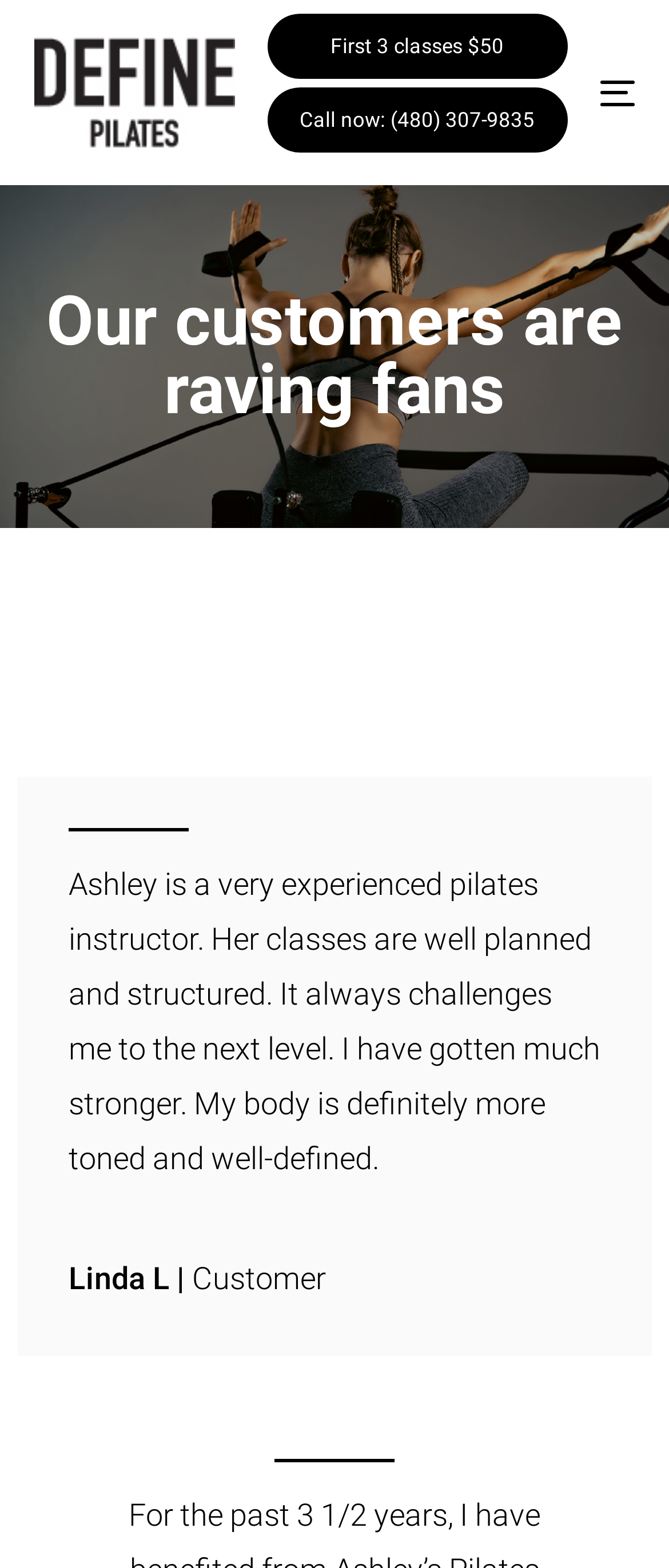Bounding box coordinates should be in the format (top-left x, top-left y, bottom-right x, bottom-right y) and all values should be floating point numbers between 0 and 1. Determine the bounding box coordinate for the UI element described as: parent_node: Toggle navigation

[0.051, 0.0, 0.35, 0.118]